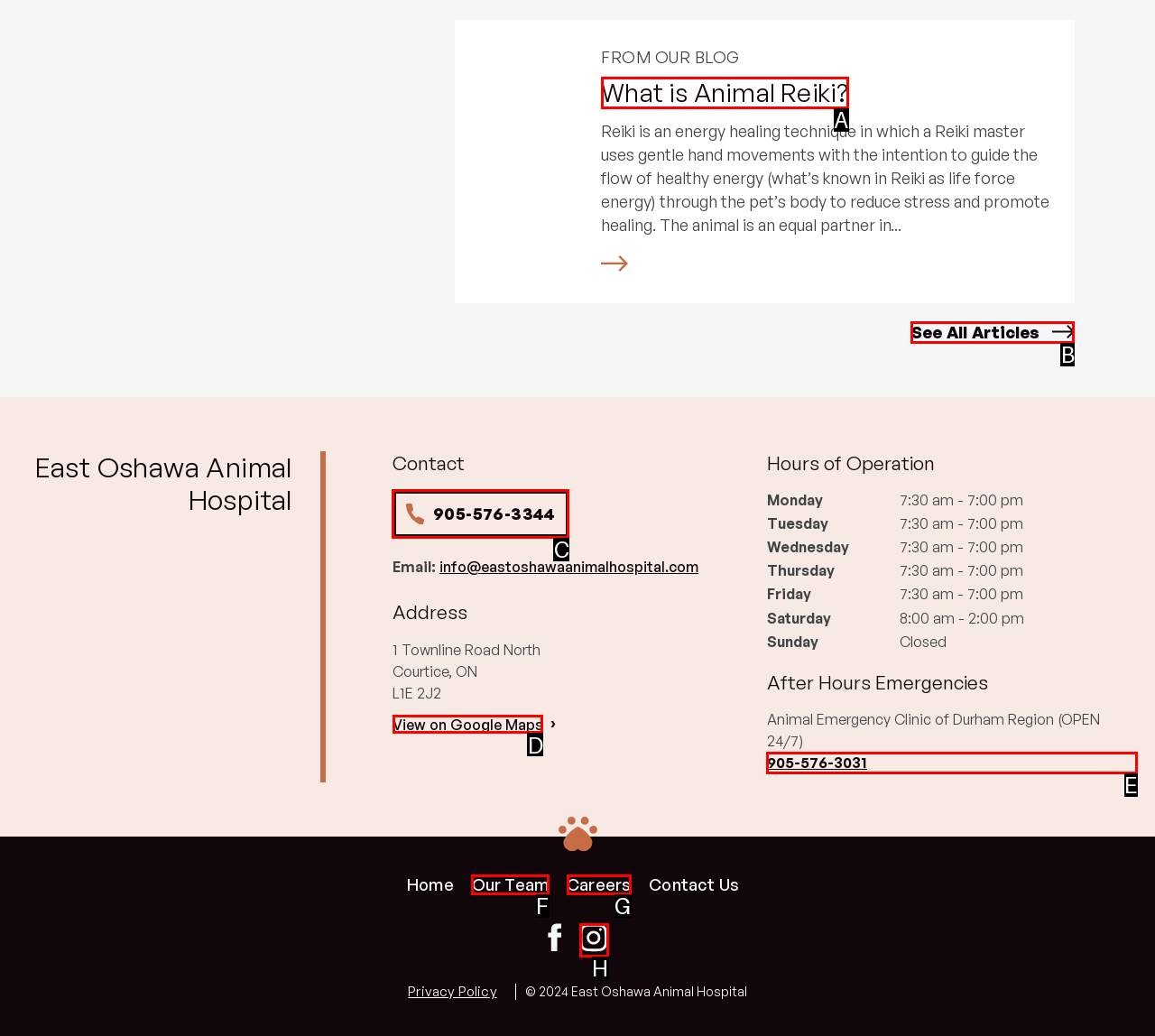Identify the correct option to click in order to accomplish the task: View the hospital's location on Google Maps Provide your answer with the letter of the selected choice.

D